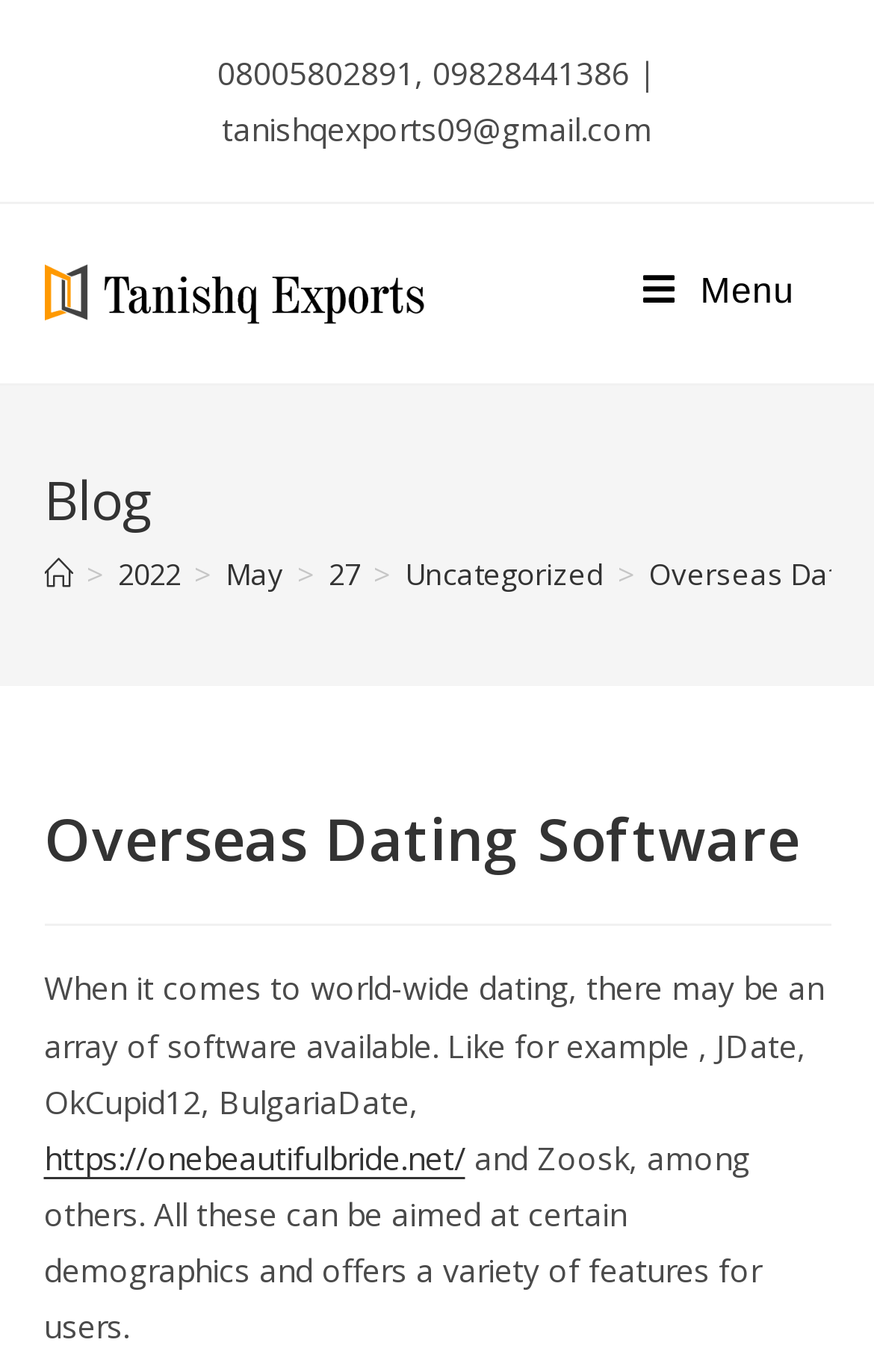Please identify the bounding box coordinates of the area that needs to be clicked to fulfill the following instruction: "view the blog."

[0.05, 0.337, 0.95, 0.392]